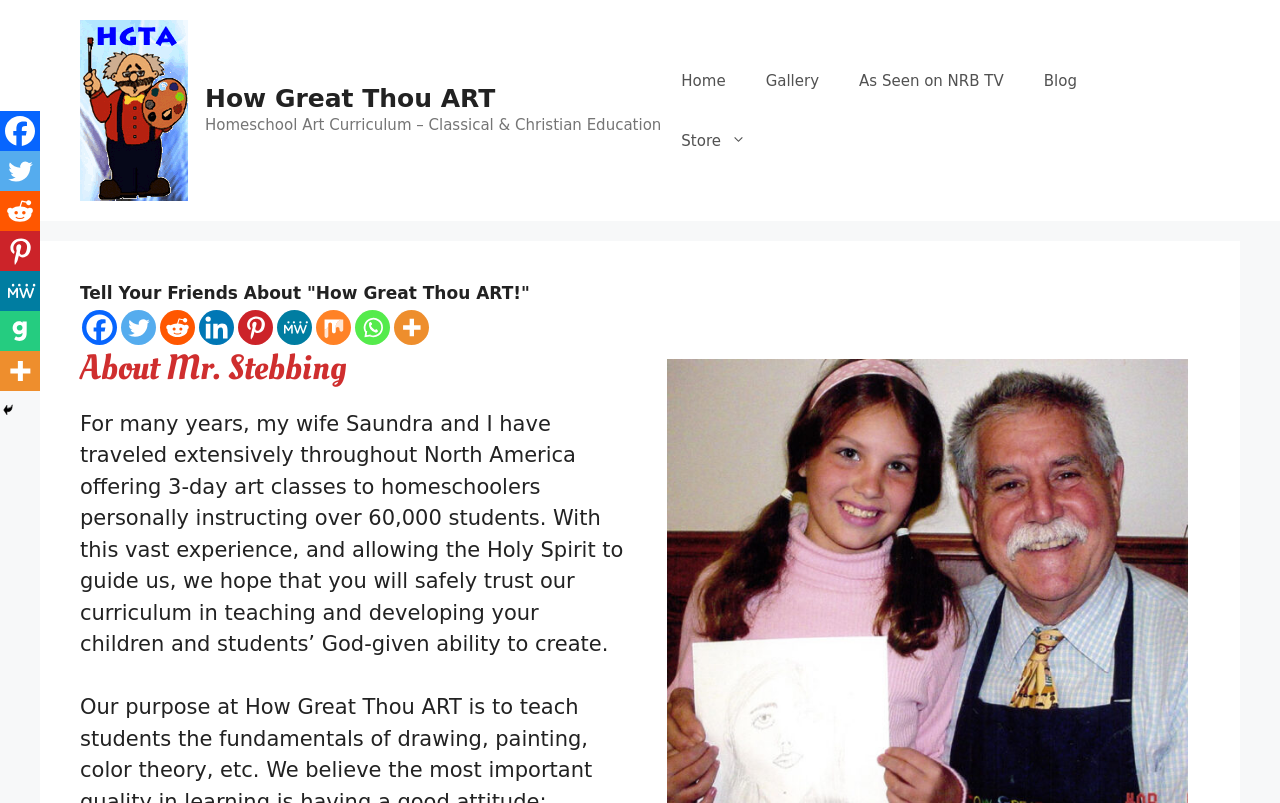What is the theme of the homeschool art curriculum?
Refer to the image and give a detailed response to the question.

The theme of the homeschool art curriculum is Classical and Christian Education, as mentioned in the subtitle 'Homeschool Art Curriculum – Classical & Christian Education'.